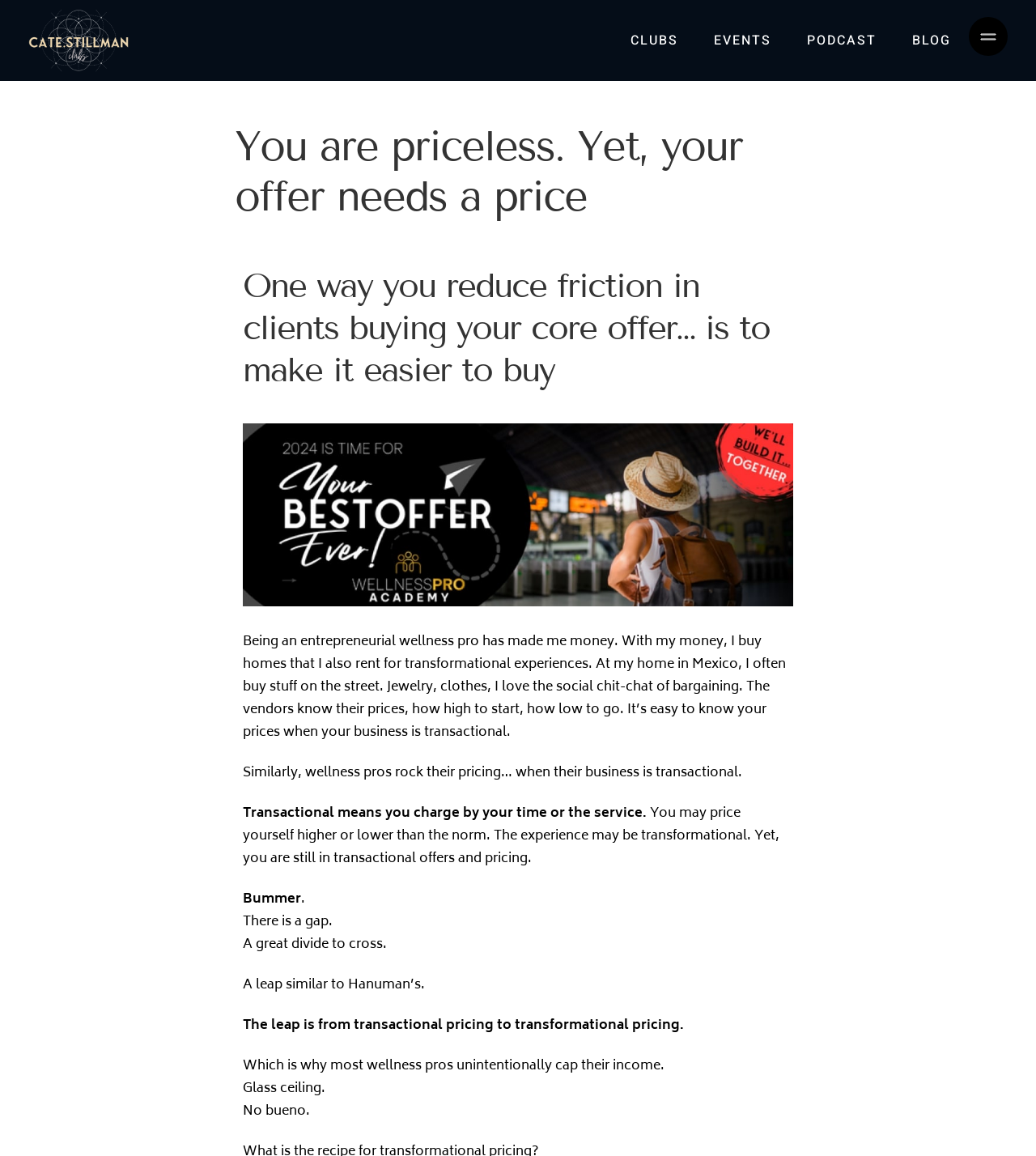What is the author's occupation?
Based on the screenshot, answer the question with a single word or phrase.

entrepreneurial wellness pro